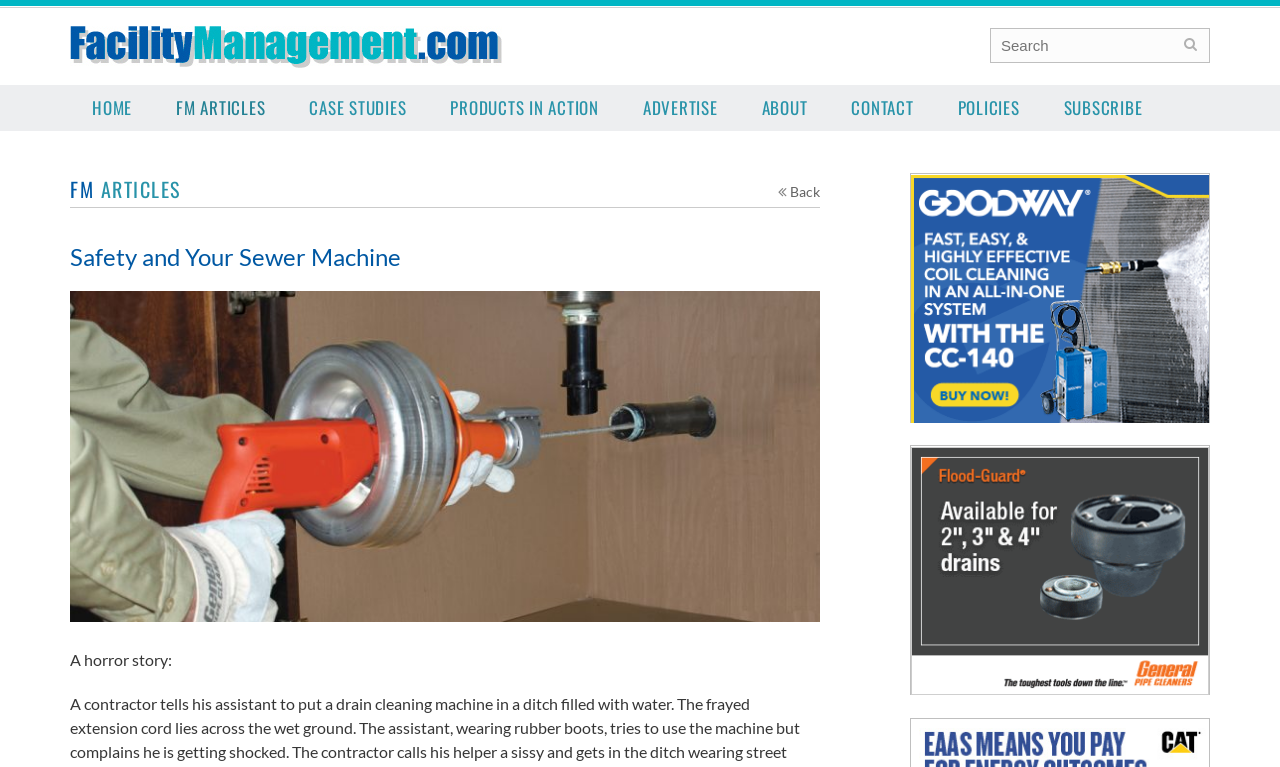Please locate the bounding box coordinates of the element that should be clicked to achieve the given instruction: "search for something".

[0.773, 0.037, 0.945, 0.081]